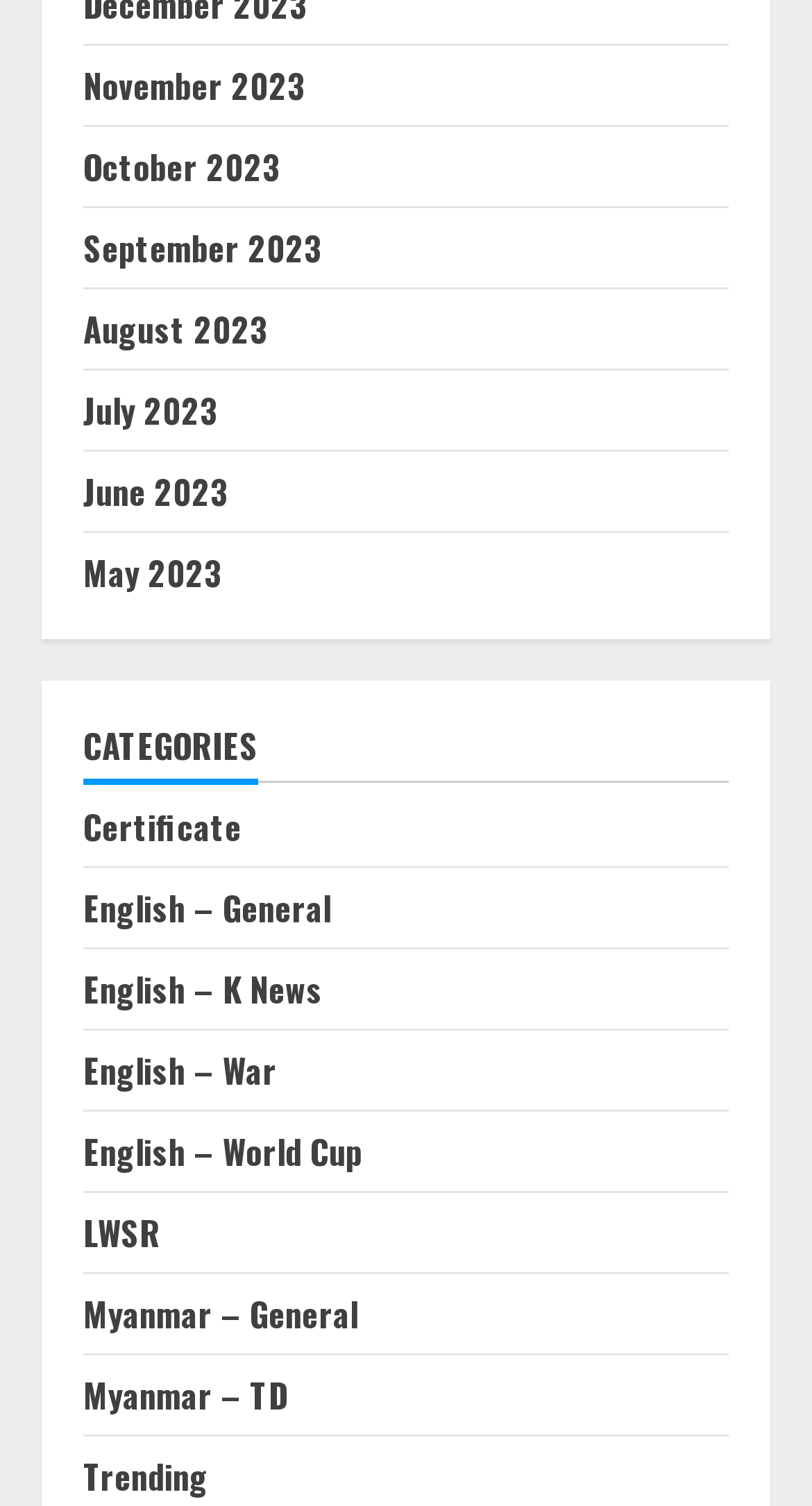Please identify the bounding box coordinates for the region that you need to click to follow this instruction: "Explore Trending".

[0.103, 0.964, 0.256, 0.997]